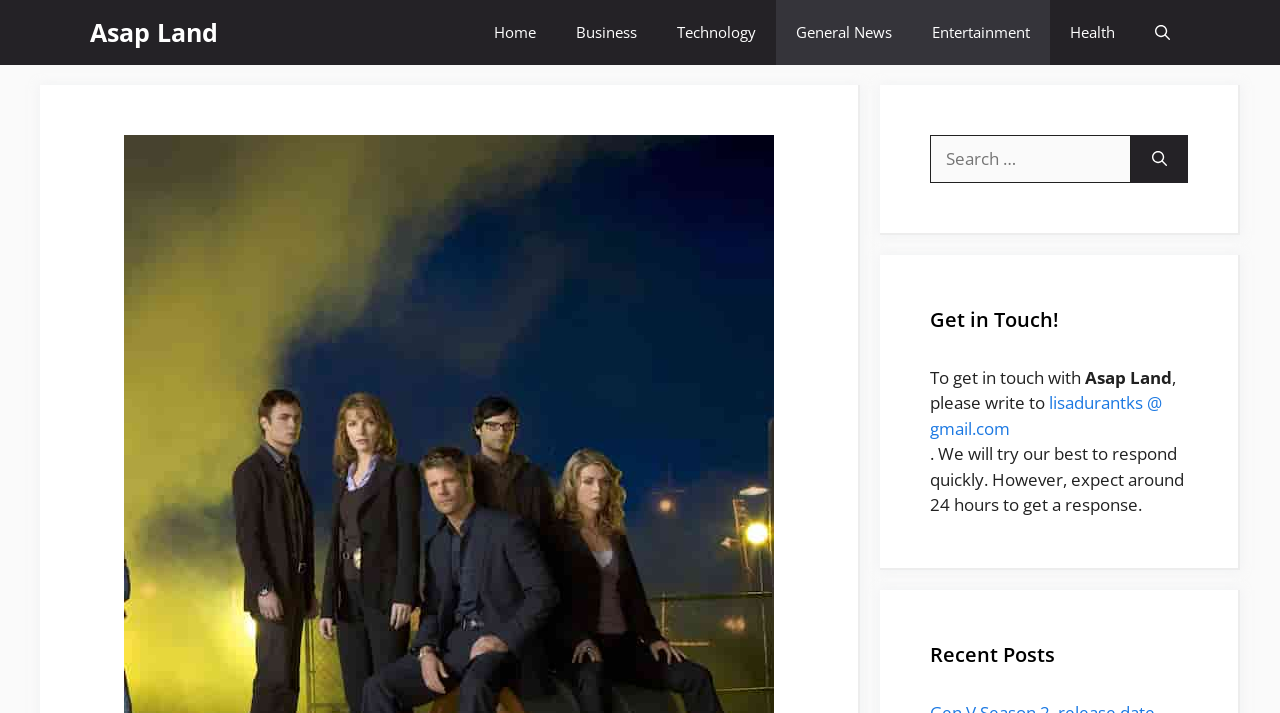Please find the bounding box coordinates of the element's region to be clicked to carry out this instruction: "View recent posts".

[0.727, 0.897, 0.928, 0.939]